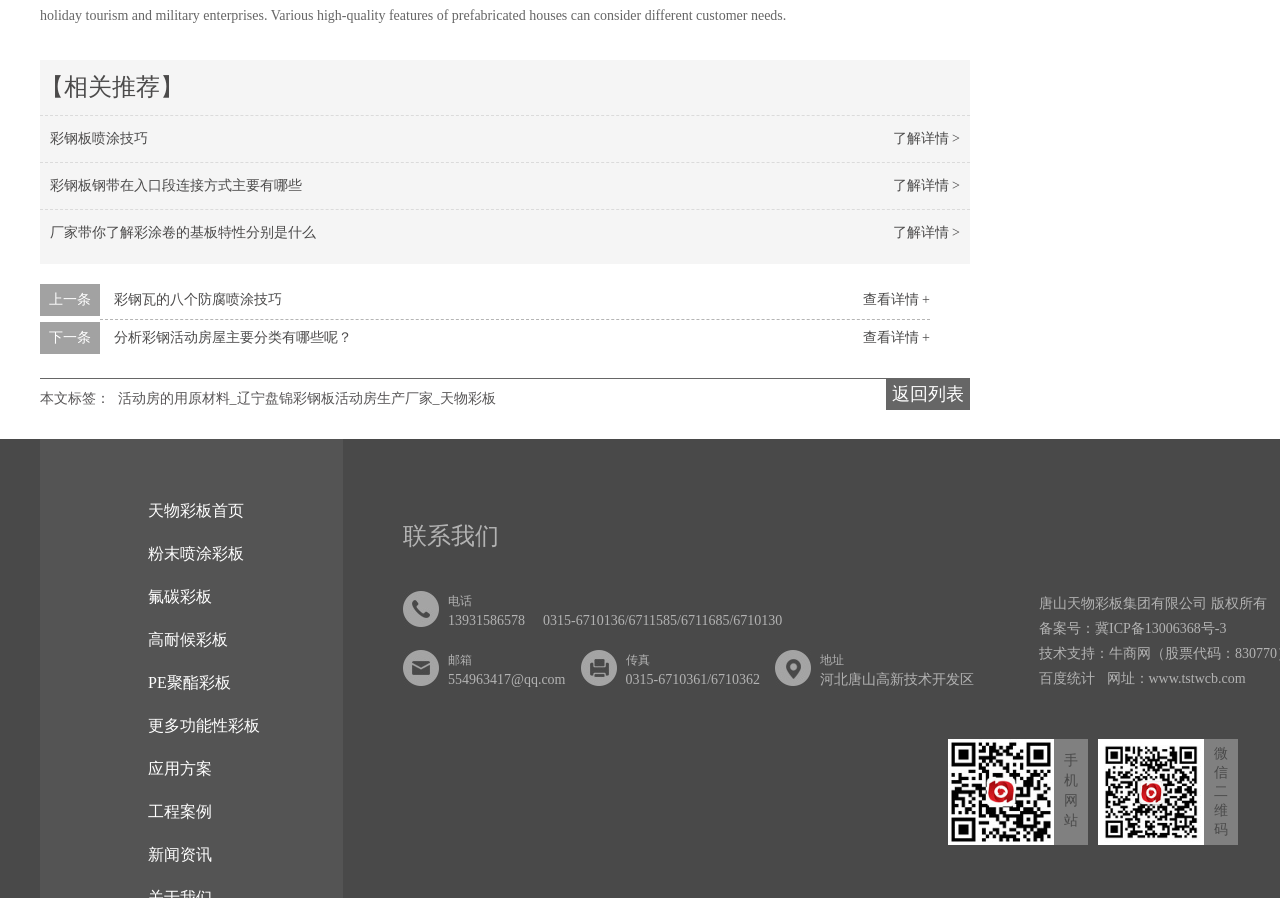Provide the bounding box coordinates for the UI element that is described by this text: "查看详情 +". The coordinates should be in the form of four float numbers between 0 and 1: [left, top, right, bottom].

[0.674, 0.325, 0.727, 0.342]